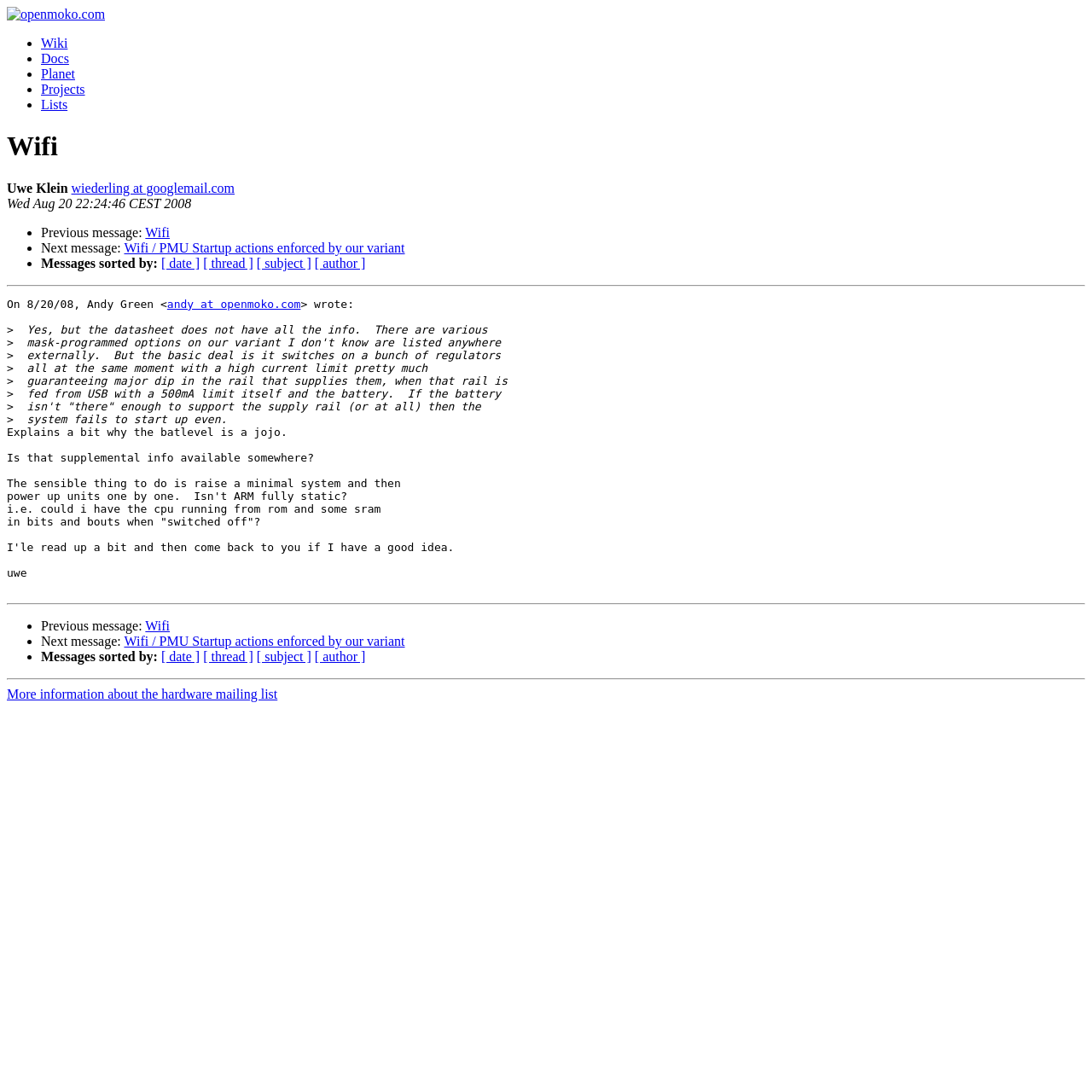How many links are there in the webpage?
Look at the image and respond with a one-word or short phrase answer.

14